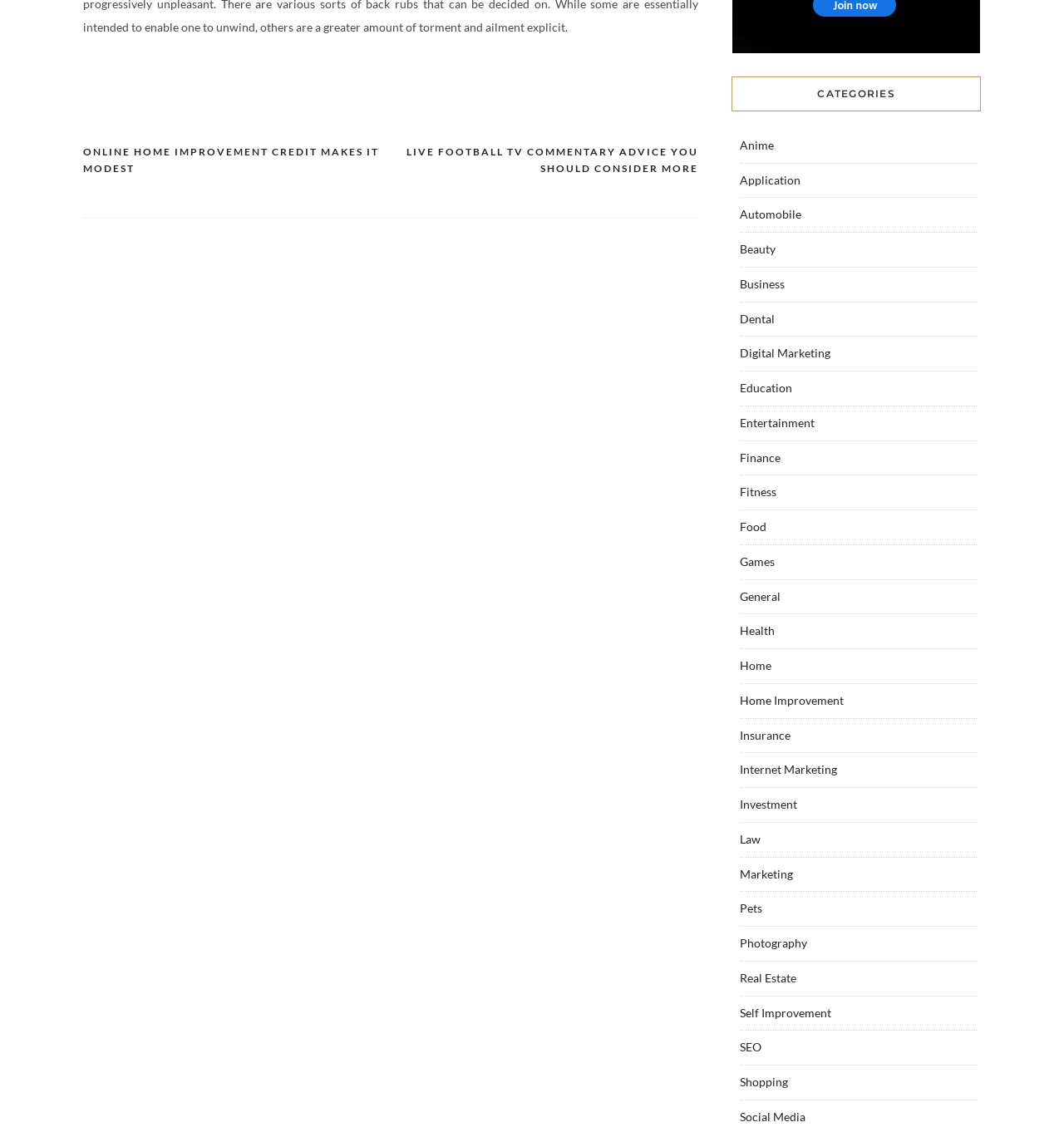How many categories are listed on the webpage?
Could you please answer the question thoroughly and with as much detail as possible?

The webpage has a section titled 'CATEGORIES' which lists 27 categories, including 'Anime', 'Application', 'Automobile', and so on.